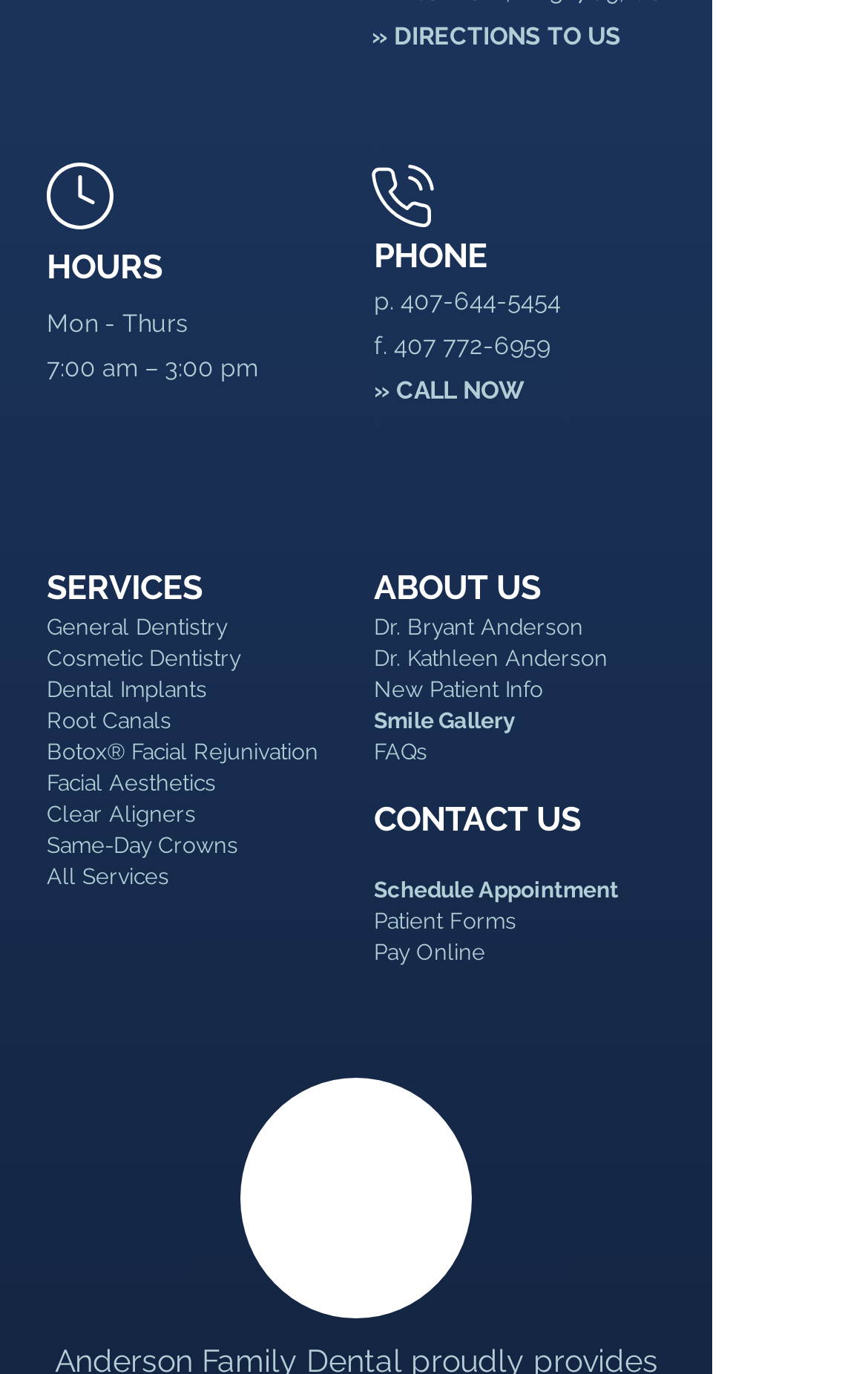Identify the bounding box coordinates for the region of the element that should be clicked to carry out the instruction: "Schedule an appointment". The bounding box coordinates should be four float numbers between 0 and 1, i.e., [left, top, right, bottom].

[0.431, 0.638, 0.713, 0.656]